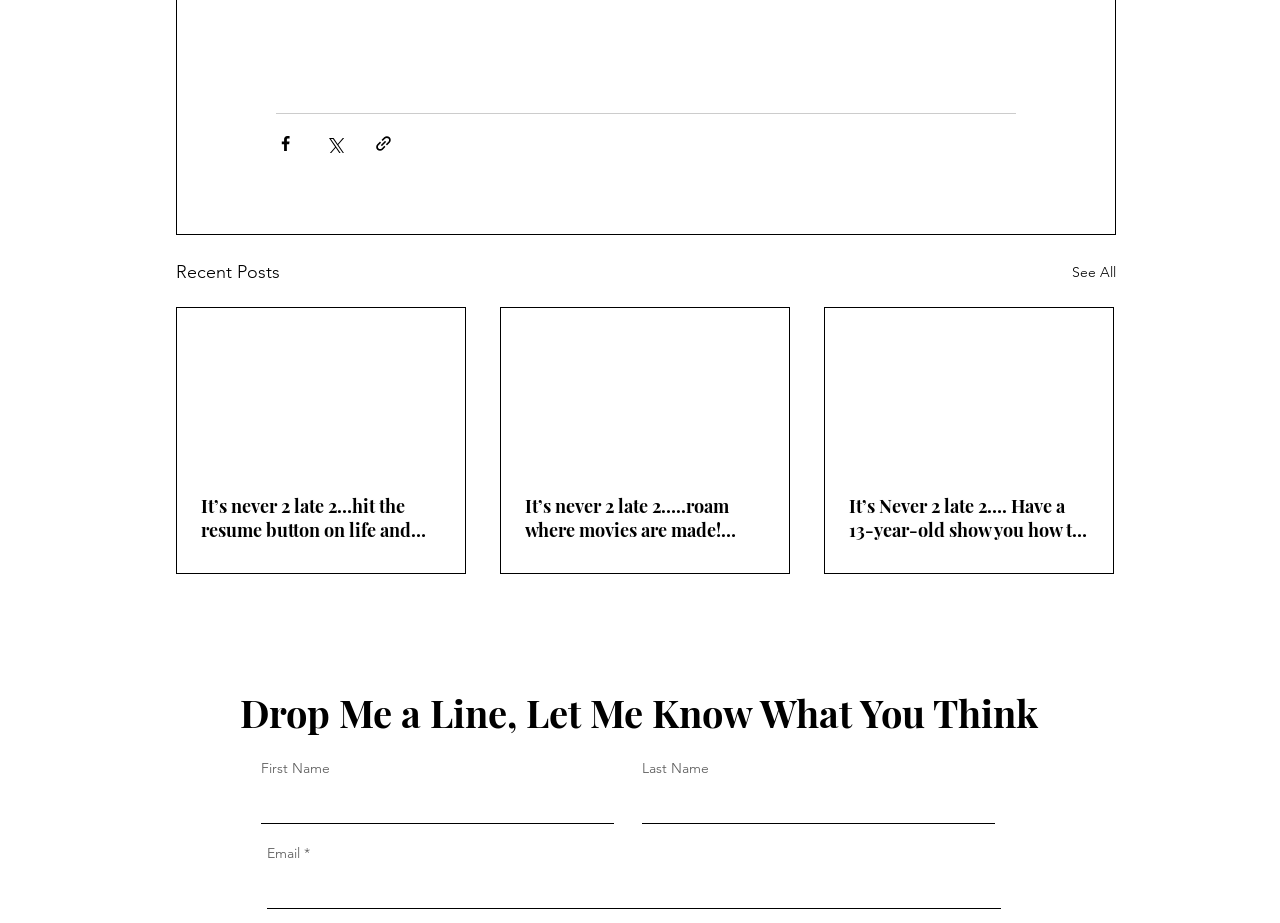Please provide a comprehensive response to the question below by analyzing the image: 
What is the title of the section below the sharing buttons?

The section below the sharing buttons is titled 'Recent Posts', which suggests that it contains a list of recent posts or articles.